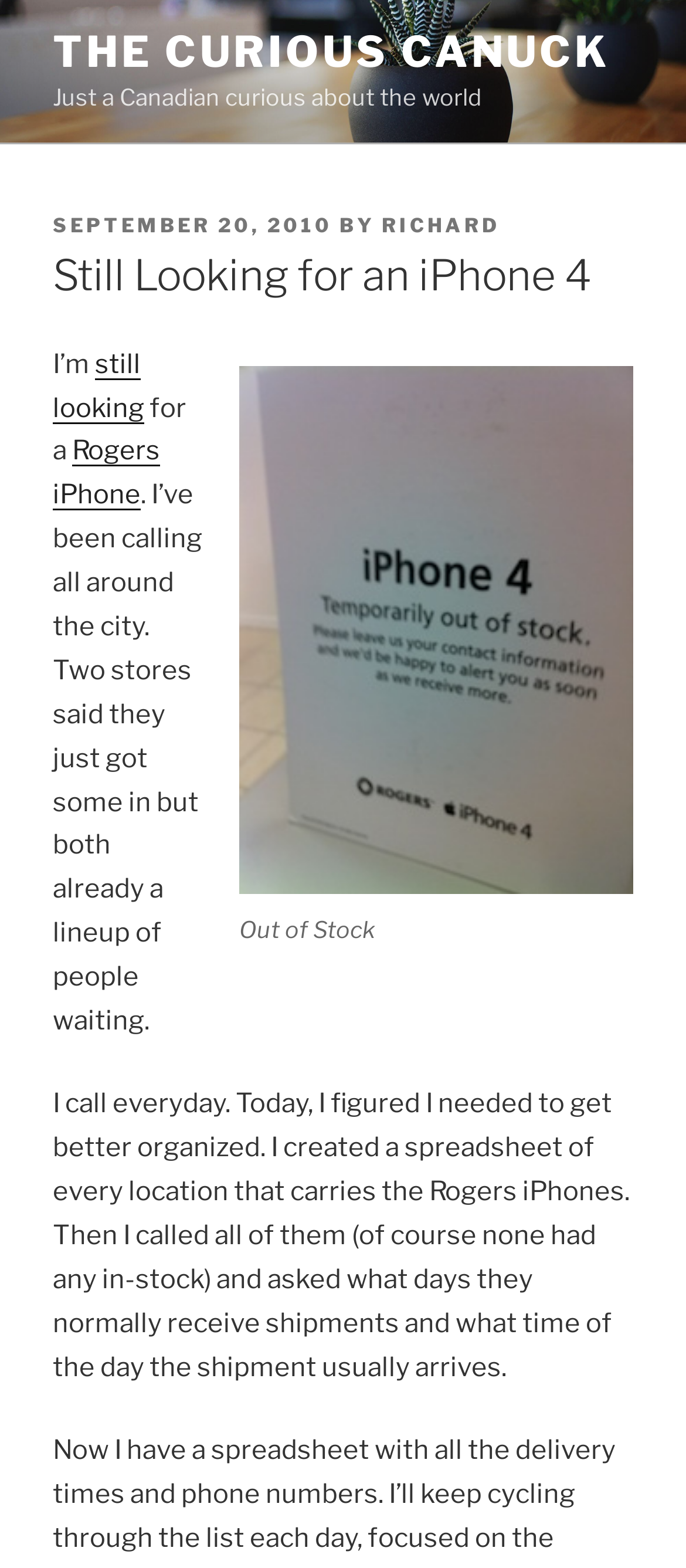With reference to the screenshot, provide a detailed response to the question below:
What tool did the author create to get organized?

The author created a spreadsheet to get organized, as mentioned in the text where it says 'I created a spreadsheet of every location that carries the Rogers iPhones'.